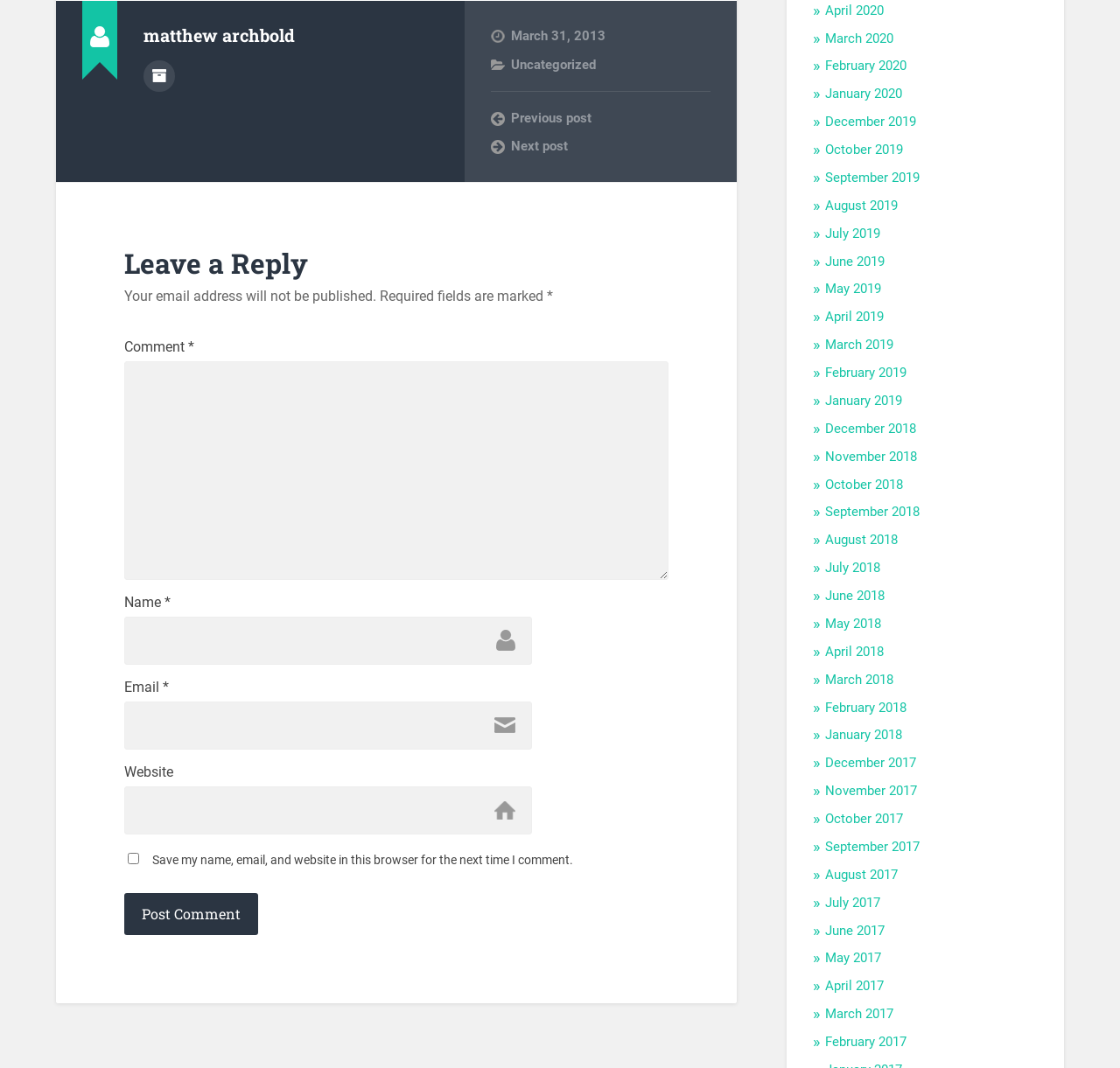What is required to post a comment?
Answer with a single word or phrase, using the screenshot for reference.

Name, email, and comment